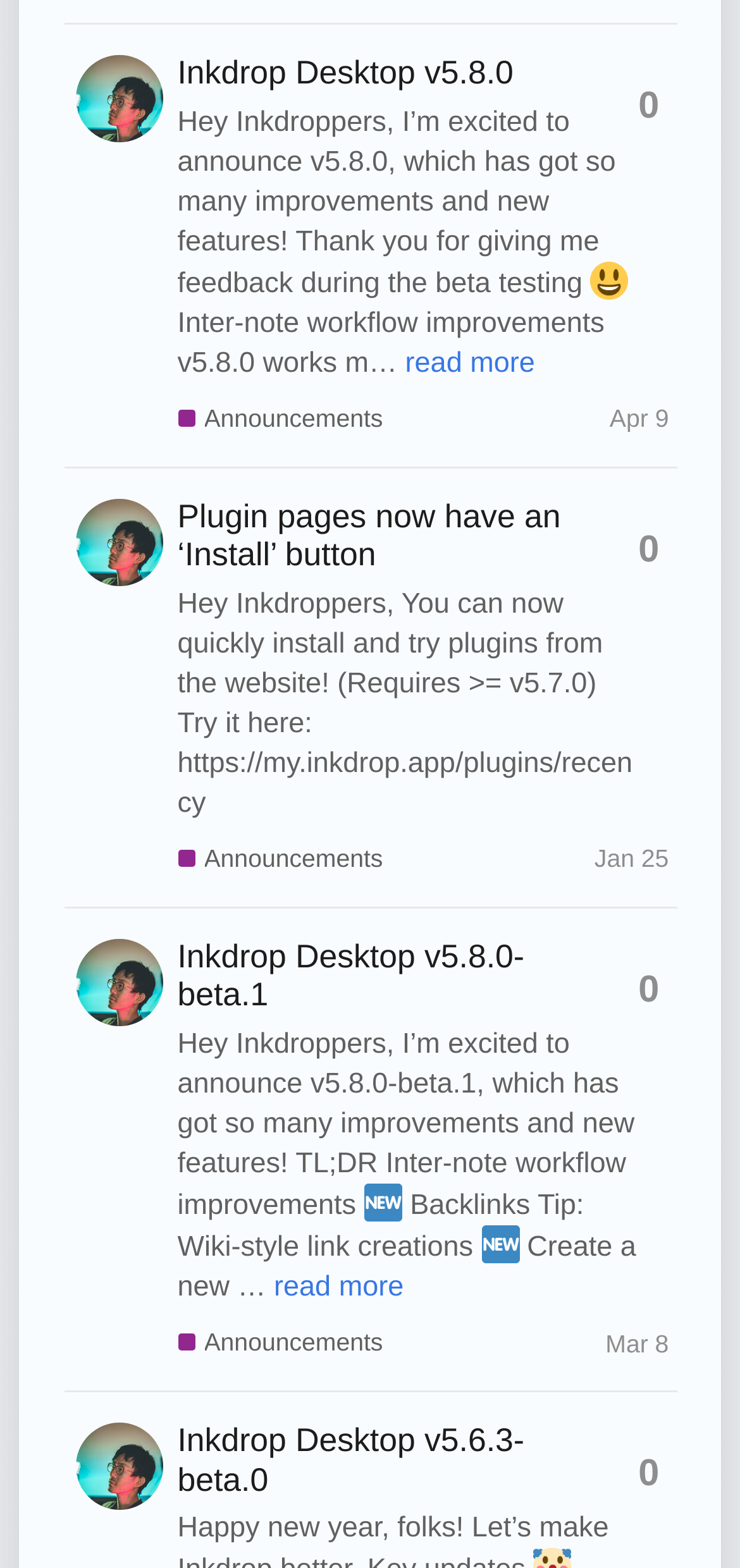Locate and provide the bounding box coordinates for the HTML element that matches this description: "Inkdrop Desktop v5.6.3-beta.0".

[0.24, 0.905, 0.708, 0.954]